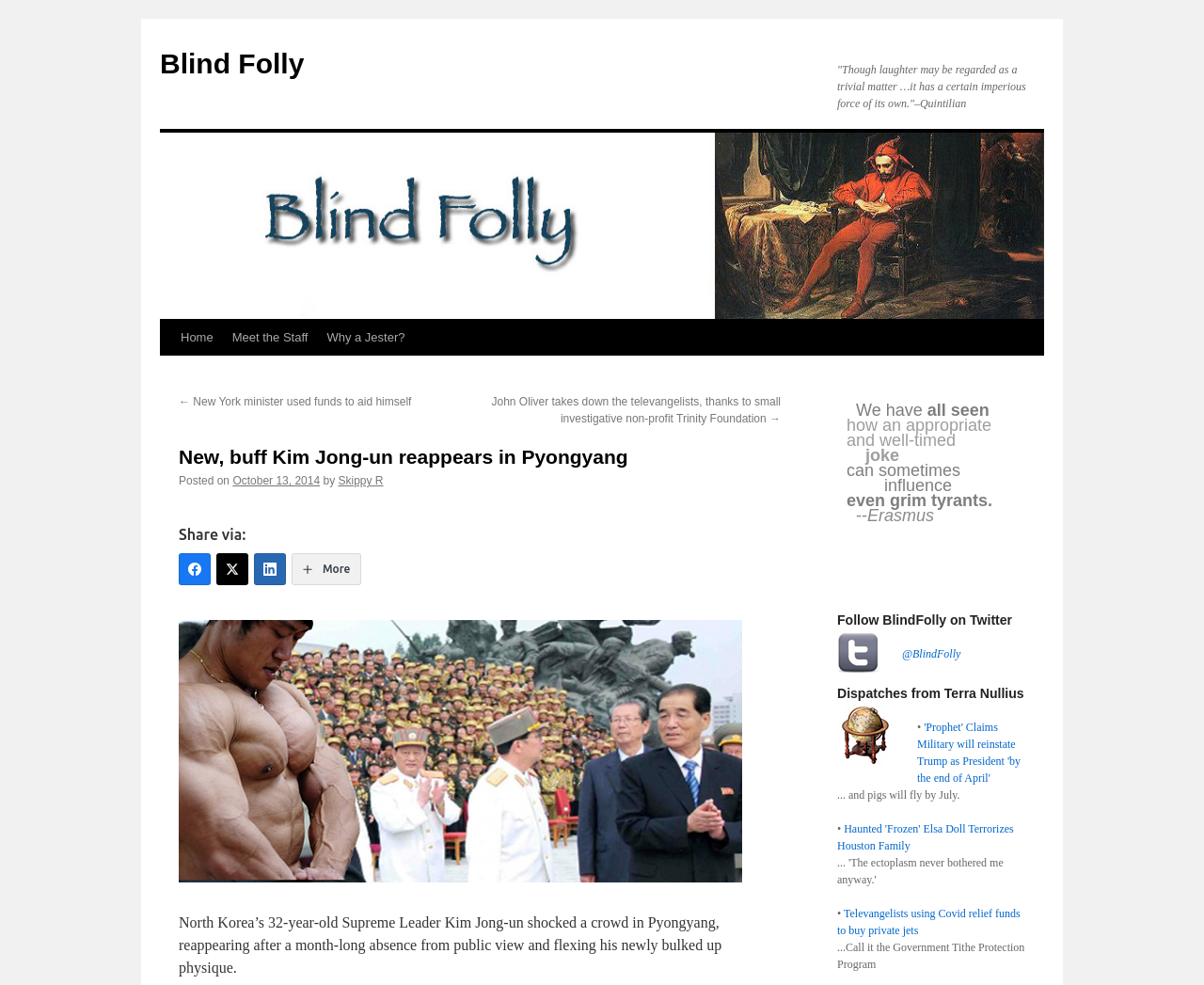Locate the bounding box coordinates of the element to click to perform the following action: 'Click the 'Meet the Staff' link'. The coordinates should be given as four float values between 0 and 1, in the form of [left, top, right, bottom].

[0.185, 0.325, 0.264, 0.361]